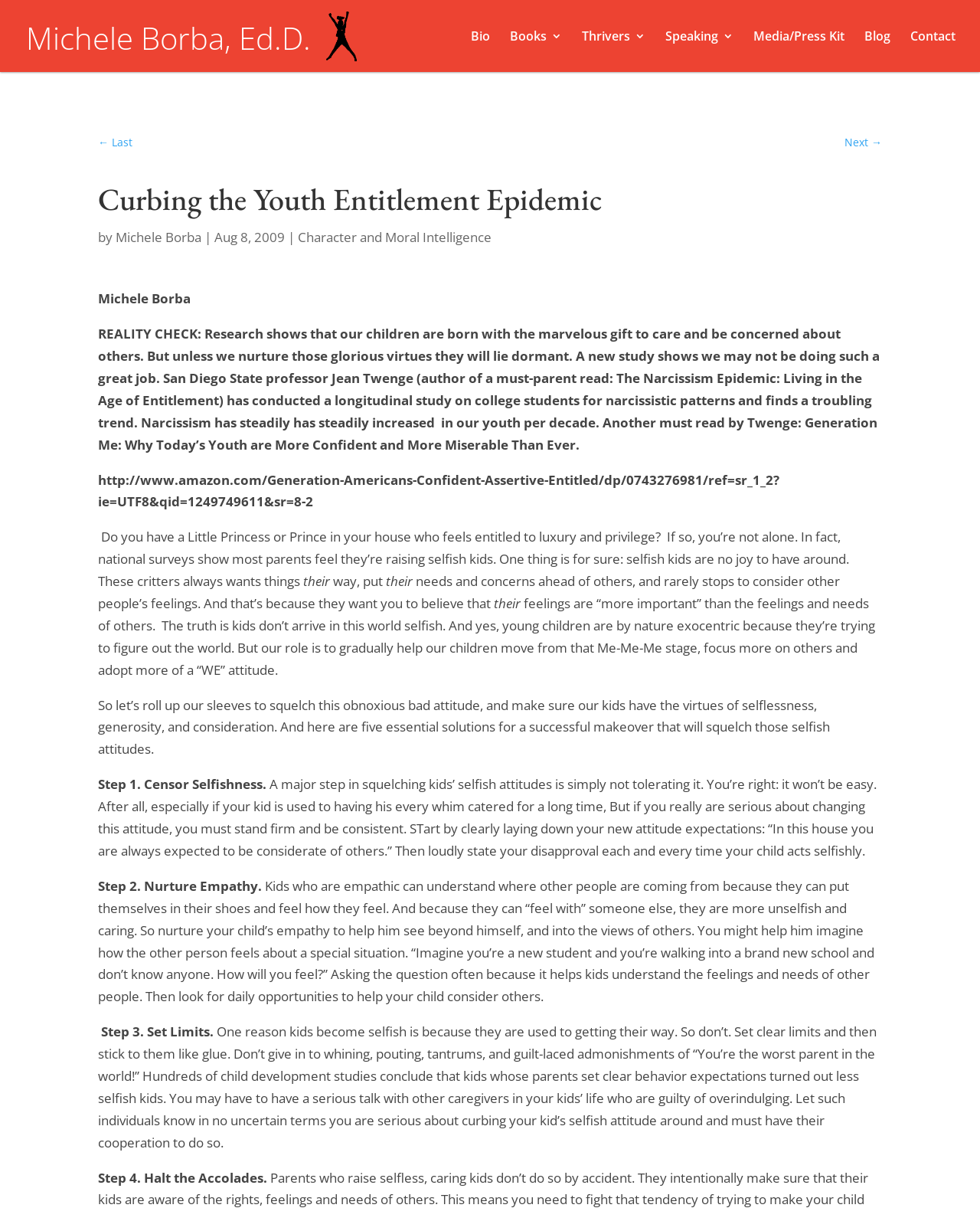Can you find the bounding box coordinates of the area I should click to execute the following instruction: "Click on the 'Michele Borba, Ed.D.' link"?

[0.027, 0.03, 0.364, 0.044]